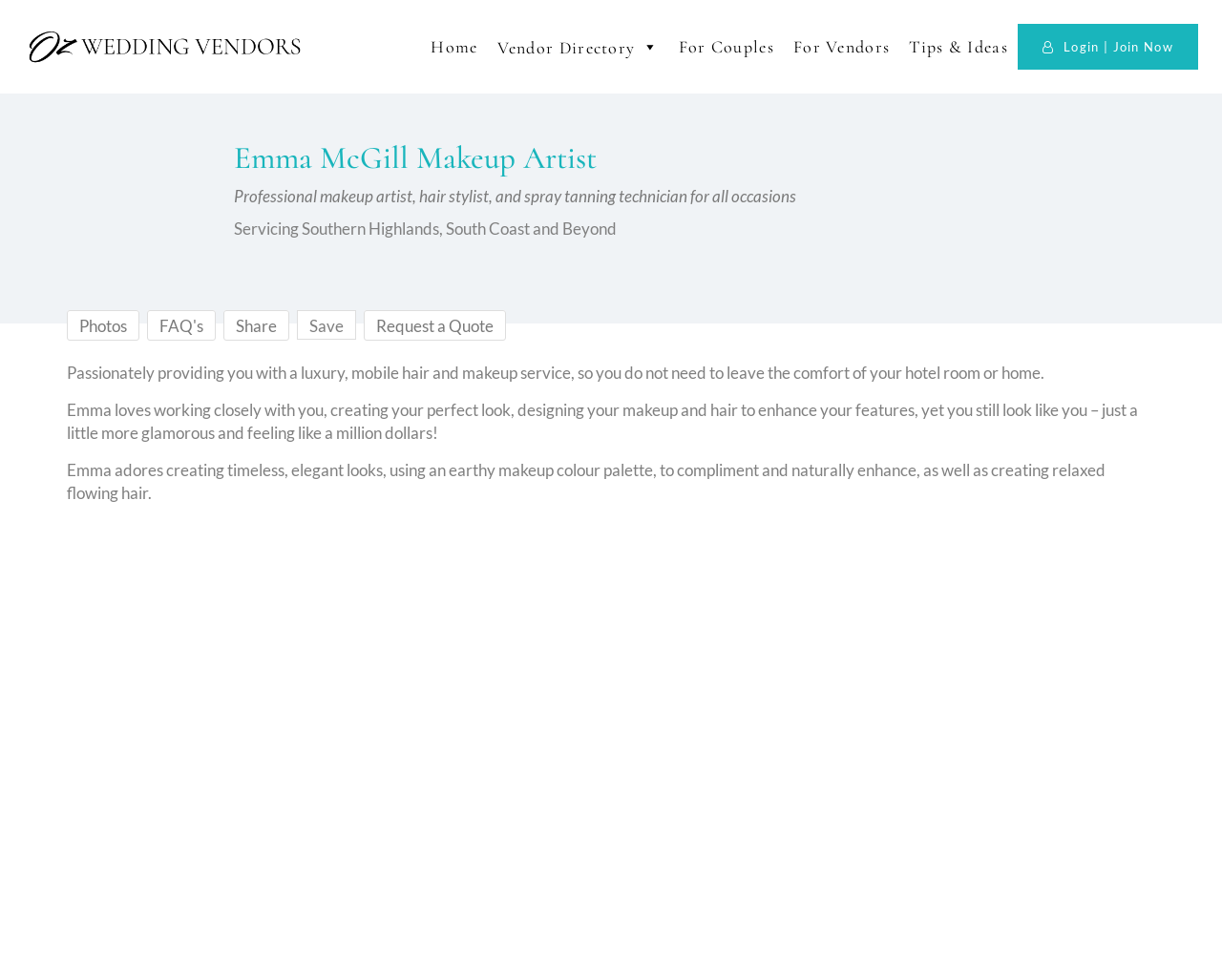Explain the features and main sections of the webpage comprehensively.

This webpage is about Emma McGill, a makeup artist and hair stylist who provides luxury, mobile services to clients in the Southern Highlands and South Coast. At the top left of the page, there is a small image, and next to it, a larger image of Emma's logo. 

The navigation menu is located at the top center of the page, featuring links to "Home", "Vendor Directory", "For Couples", "For Vendors", "Tips & Ideas", and a "Login | Join Now" button at the far right. 

Below the navigation menu, there is a large heading that reads "Emma McGill Makeup Artist", followed by a brief description of Emma's services as a professional makeup artist, hair stylist, and spray tanning technician. 

Further down, there are two lines of text that describe Emma's service areas and her approach to enhancing her clients' features. 

On the left side of the page, there are several links, including "Photos", "FAQ's", "Share", and "Request a Quote", as well as a "Save" button. 

The main content of the page is divided into three paragraphs that describe Emma's passion for providing luxury hair and makeup services, her approach to creating timeless, elegant looks, and her use of natural makeup colors to enhance her clients' features. 

At the bottom of the page, there are four social media links, likely to Emma's profiles on various platforms.